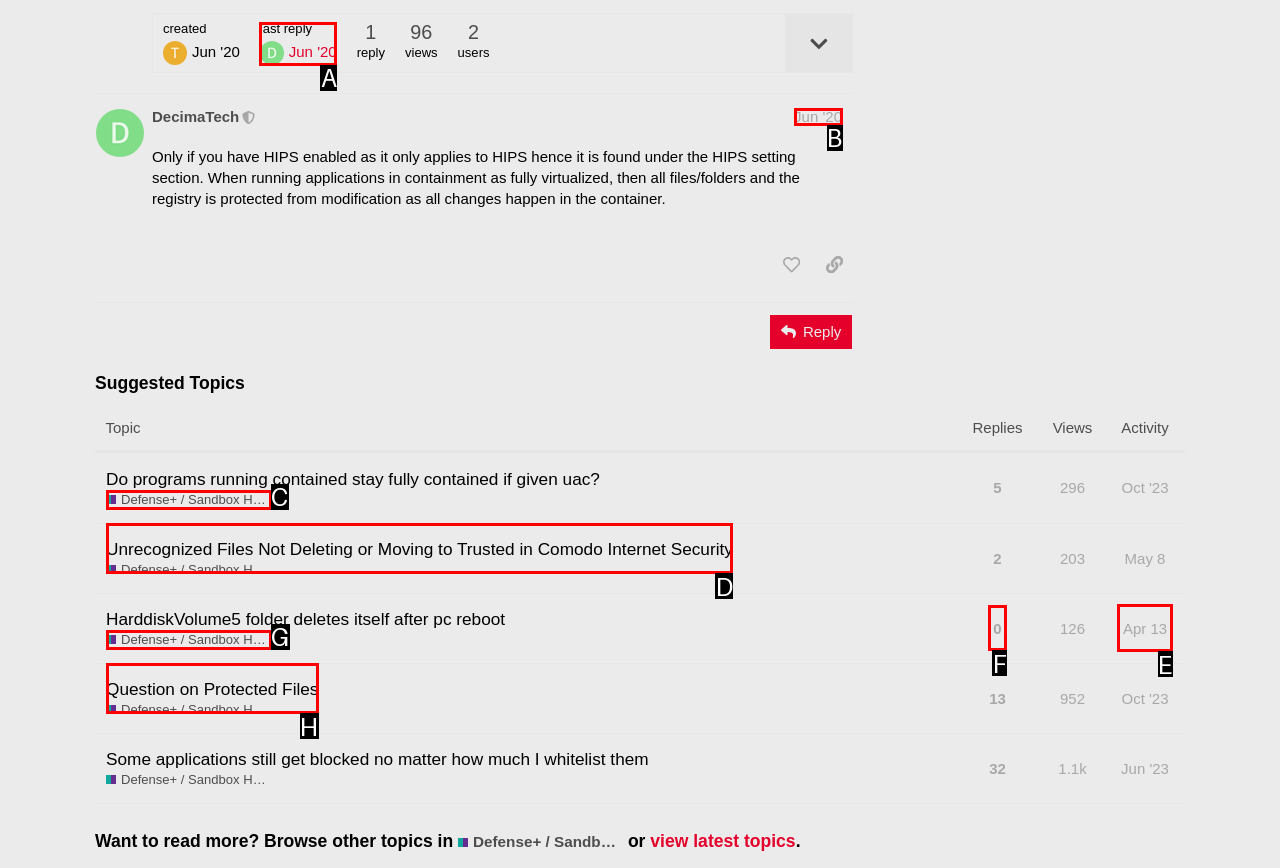Determine which HTML element best suits the description: Question on Protected Files. Reply with the letter of the matching option.

H